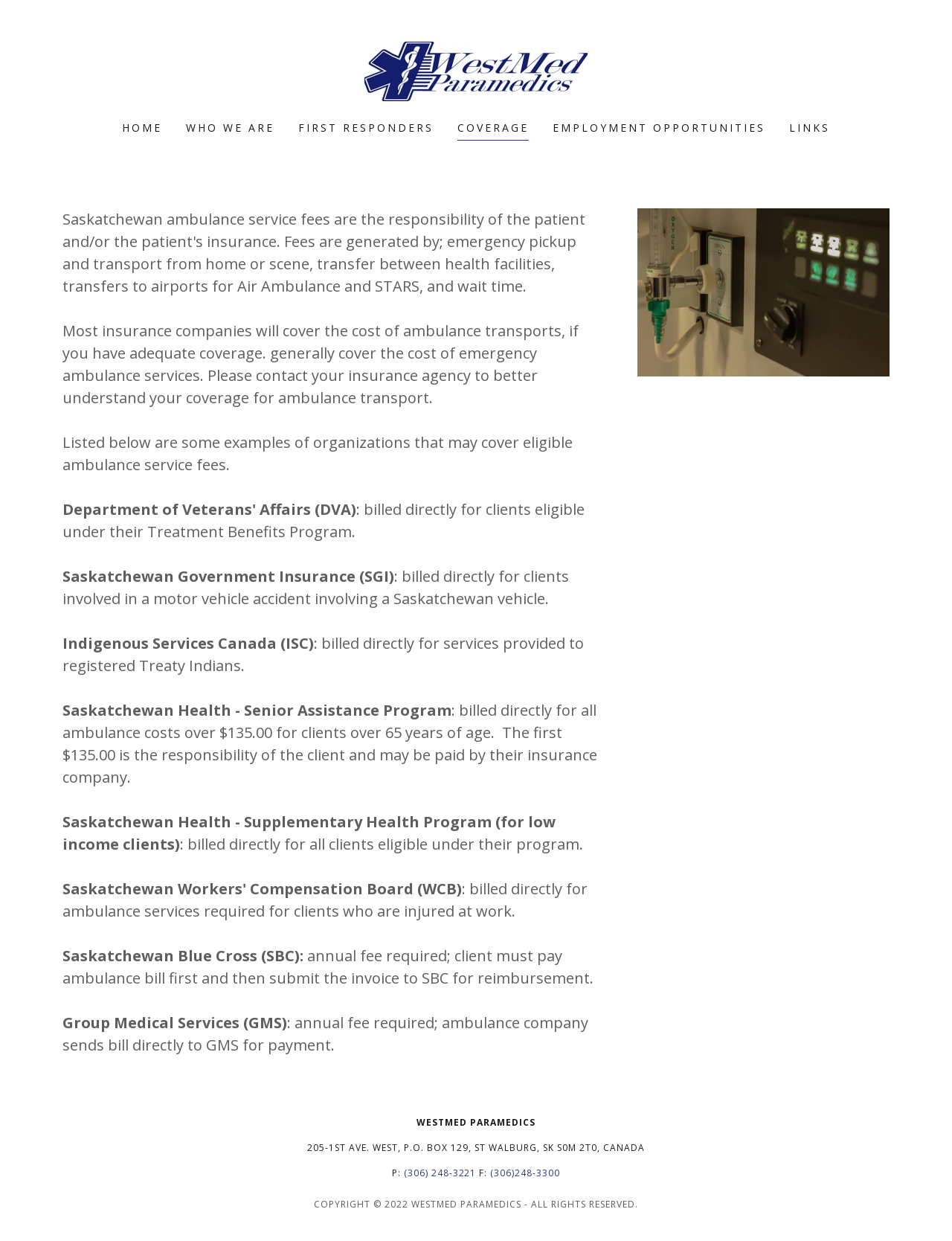Identify the bounding box coordinates of the area you need to click to perform the following instruction: "Visit the SM Mirror website".

None